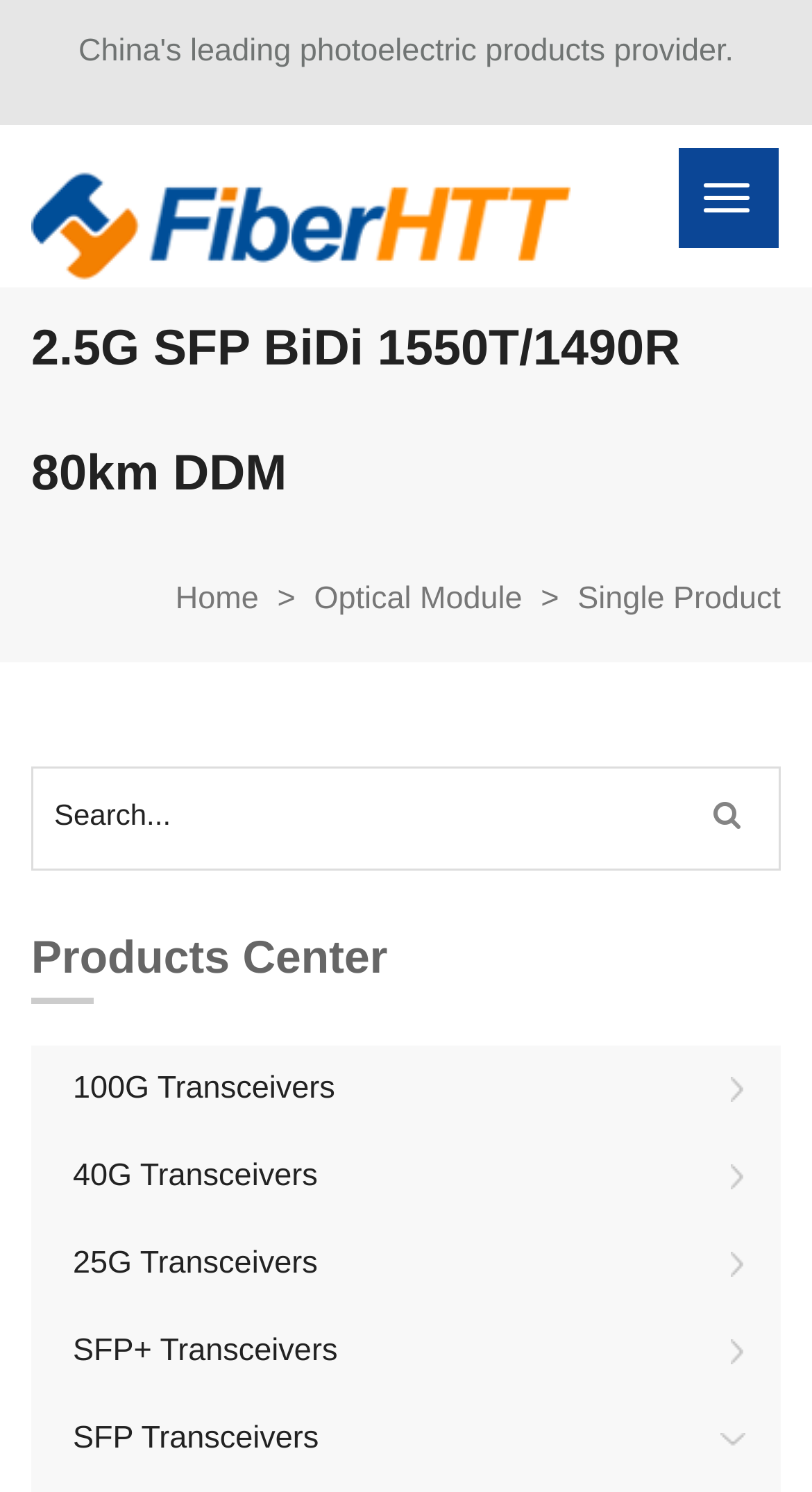What is the product category?
Based on the screenshot, answer the question with a single word or phrase.

Optical Module